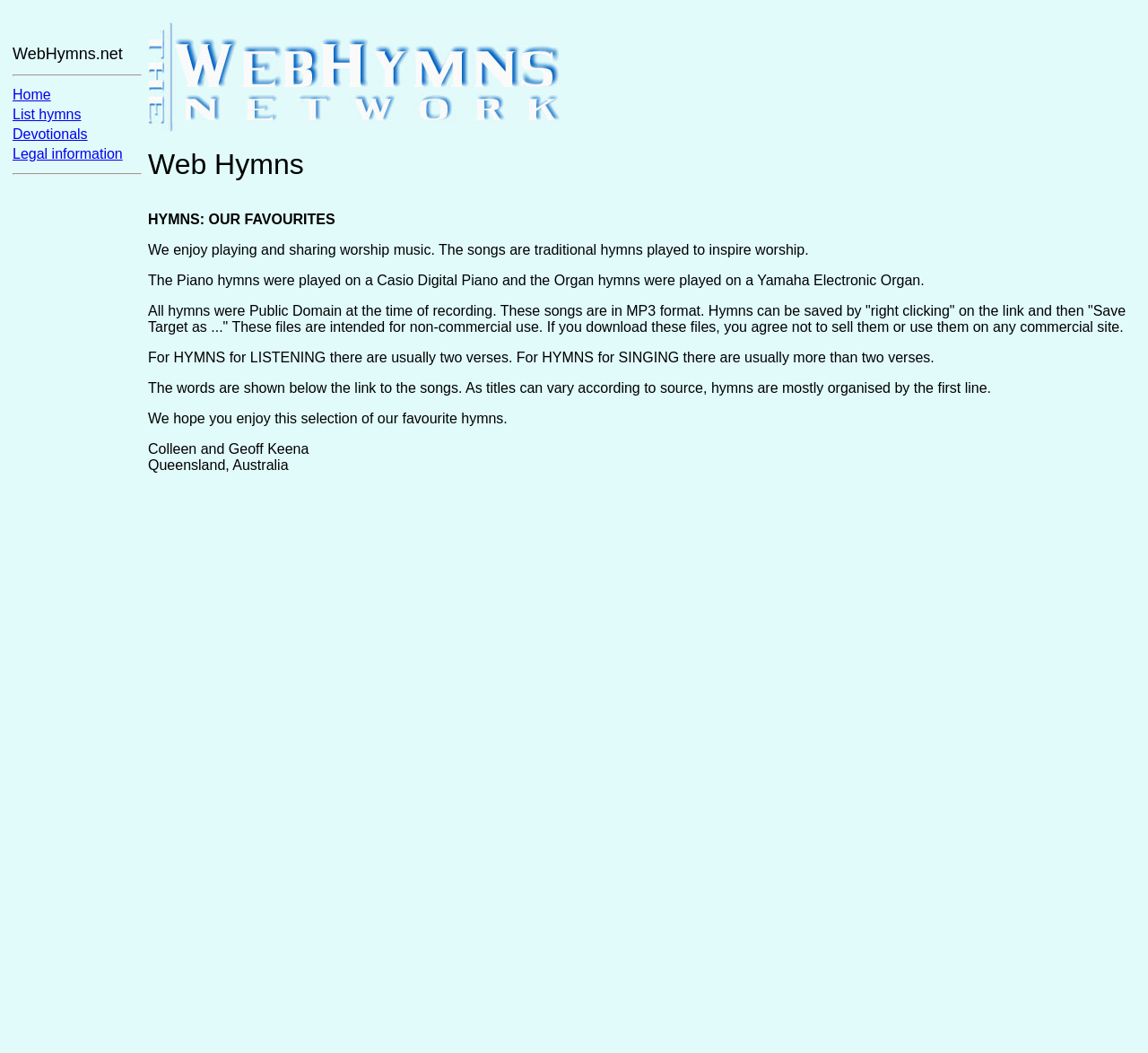Give a one-word or short phrase answer to this question: 
What type of music is featured on this website?

Worship music